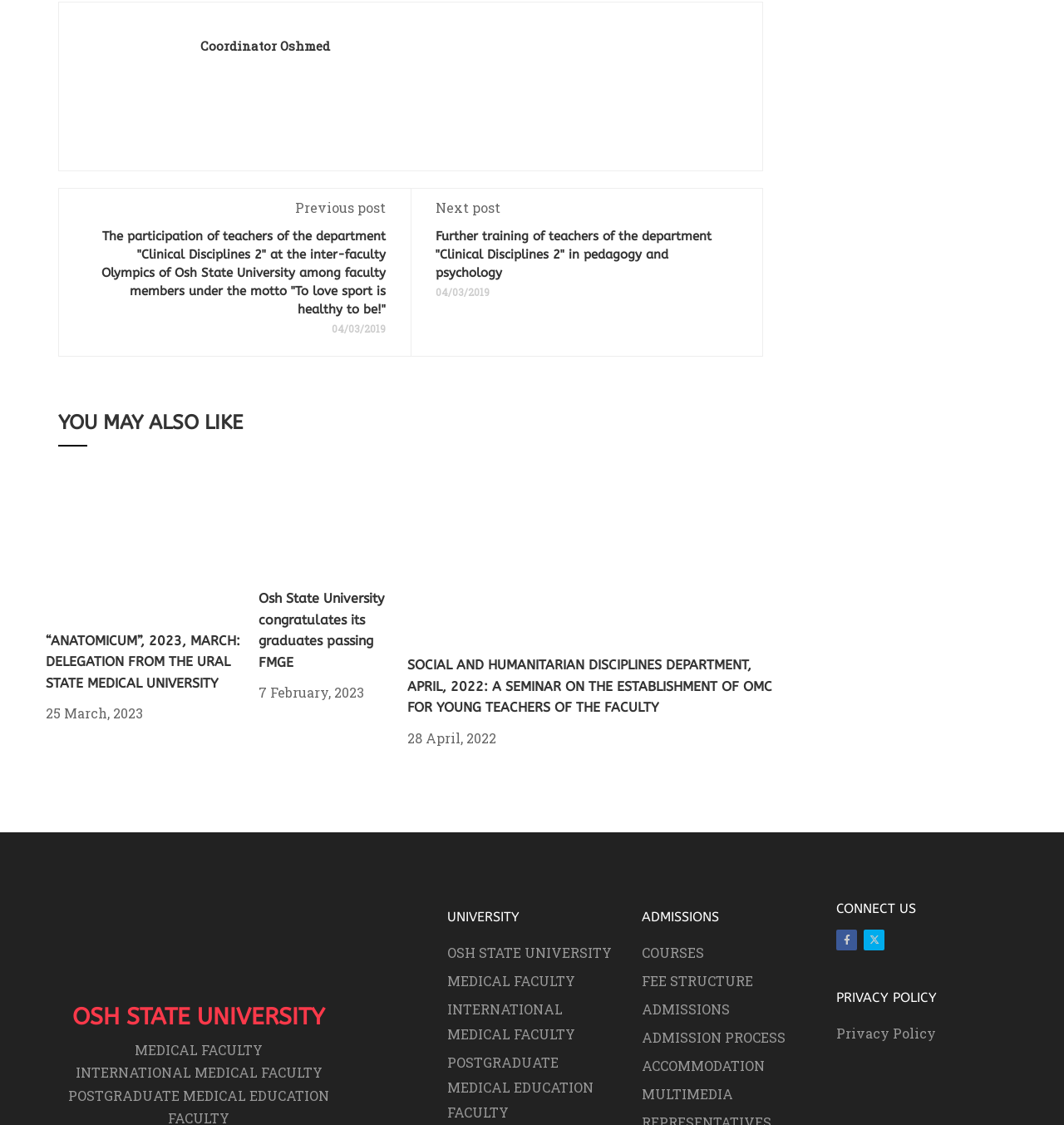Show the bounding box coordinates for the element that needs to be clicked to execute the following instruction: "Read the article about the delegation from the Ural State Medical University". Provide the coordinates in the form of four float numbers between 0 and 1, i.e., [left, top, right, bottom].

[0.043, 0.562, 0.226, 0.614]